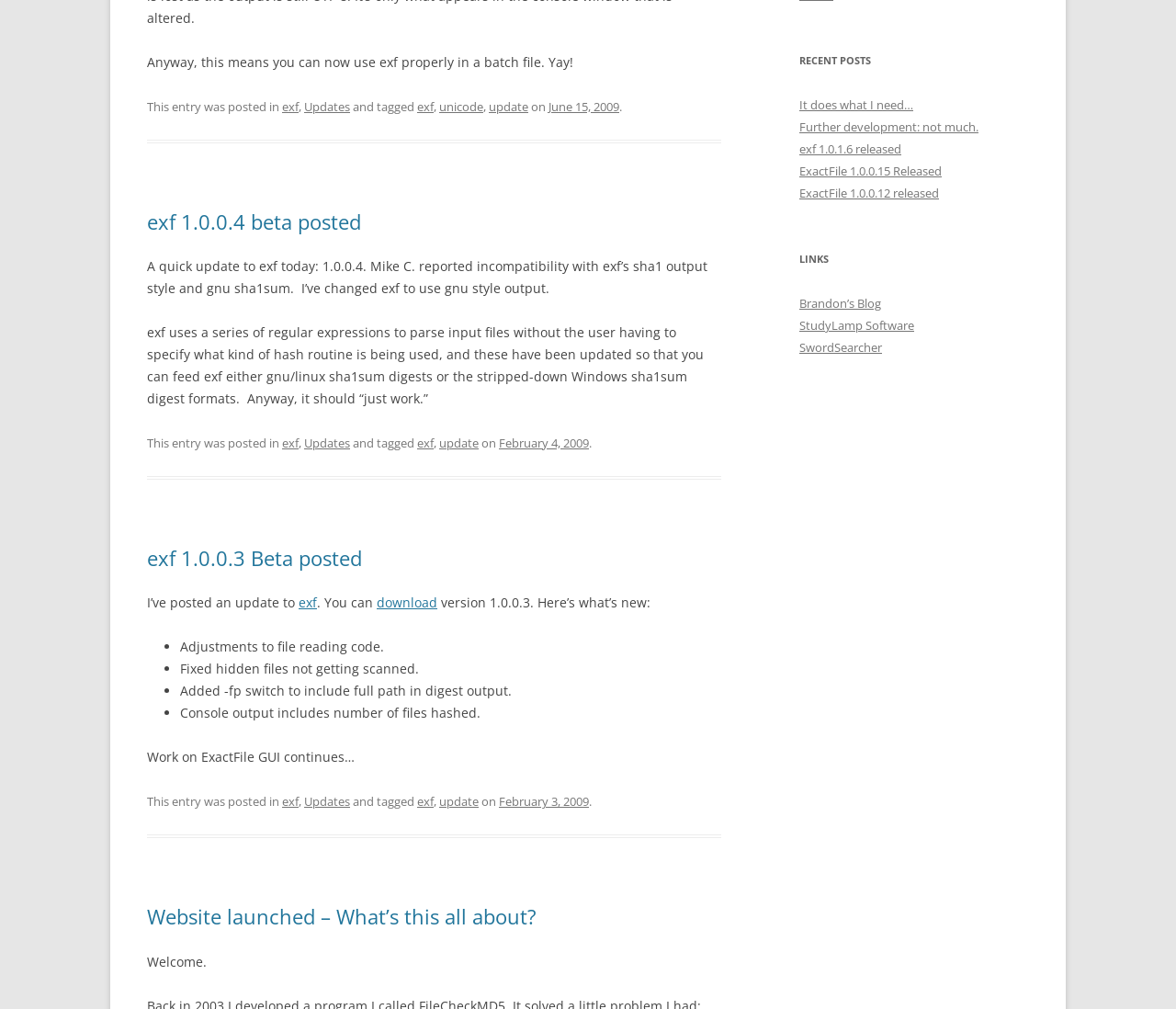Please provide the bounding box coordinate of the region that matches the element description: Brandon’s Blog. Coordinates should be in the format (top-left x, top-left y, bottom-right x, bottom-right y) and all values should be between 0 and 1.

[0.68, 0.293, 0.749, 0.309]